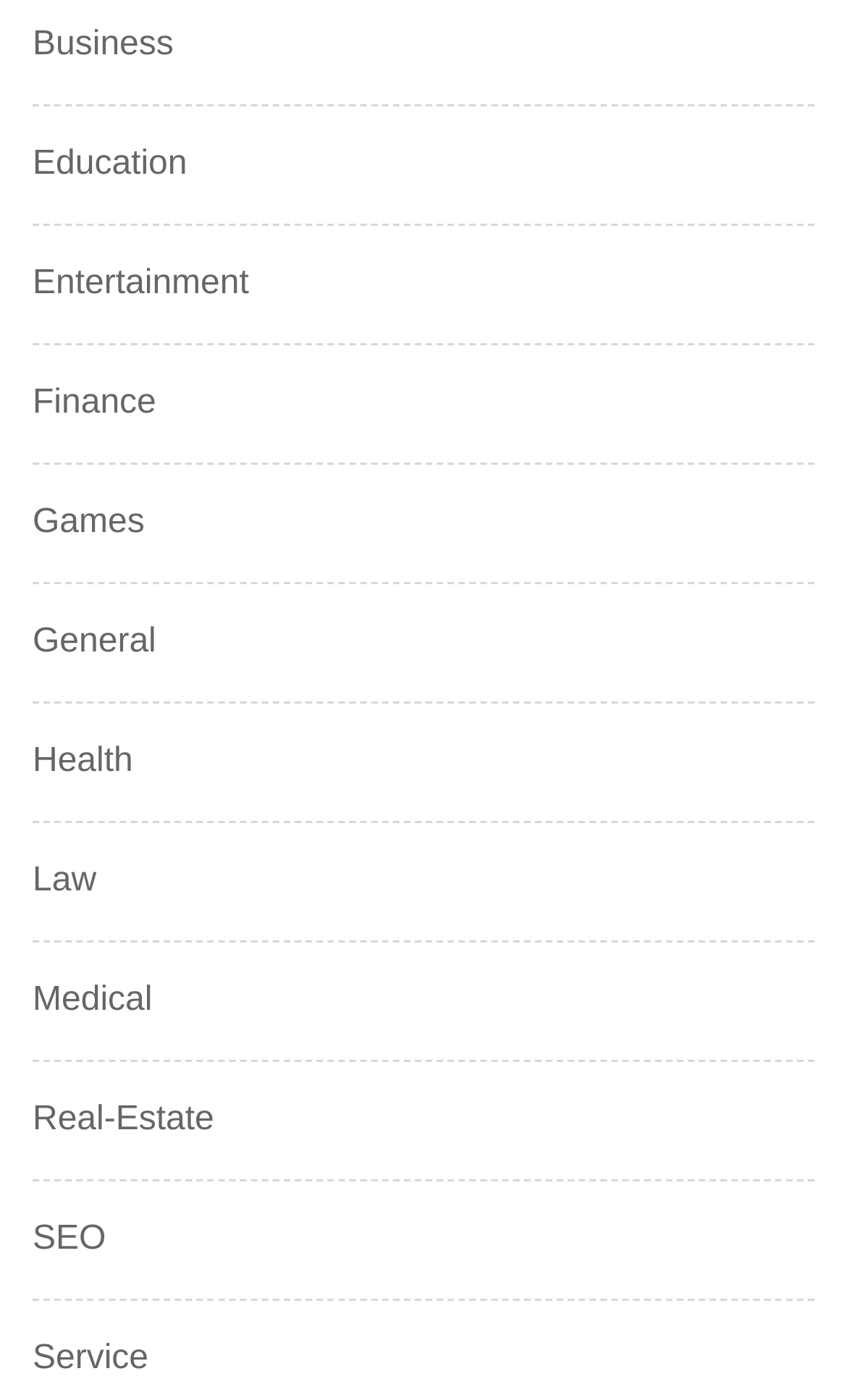Given the description of the UI element: "General", predict the bounding box coordinates in the form of [left, top, right, bottom], with each value being a float between 0 and 1.

[0.038, 0.44, 0.184, 0.477]